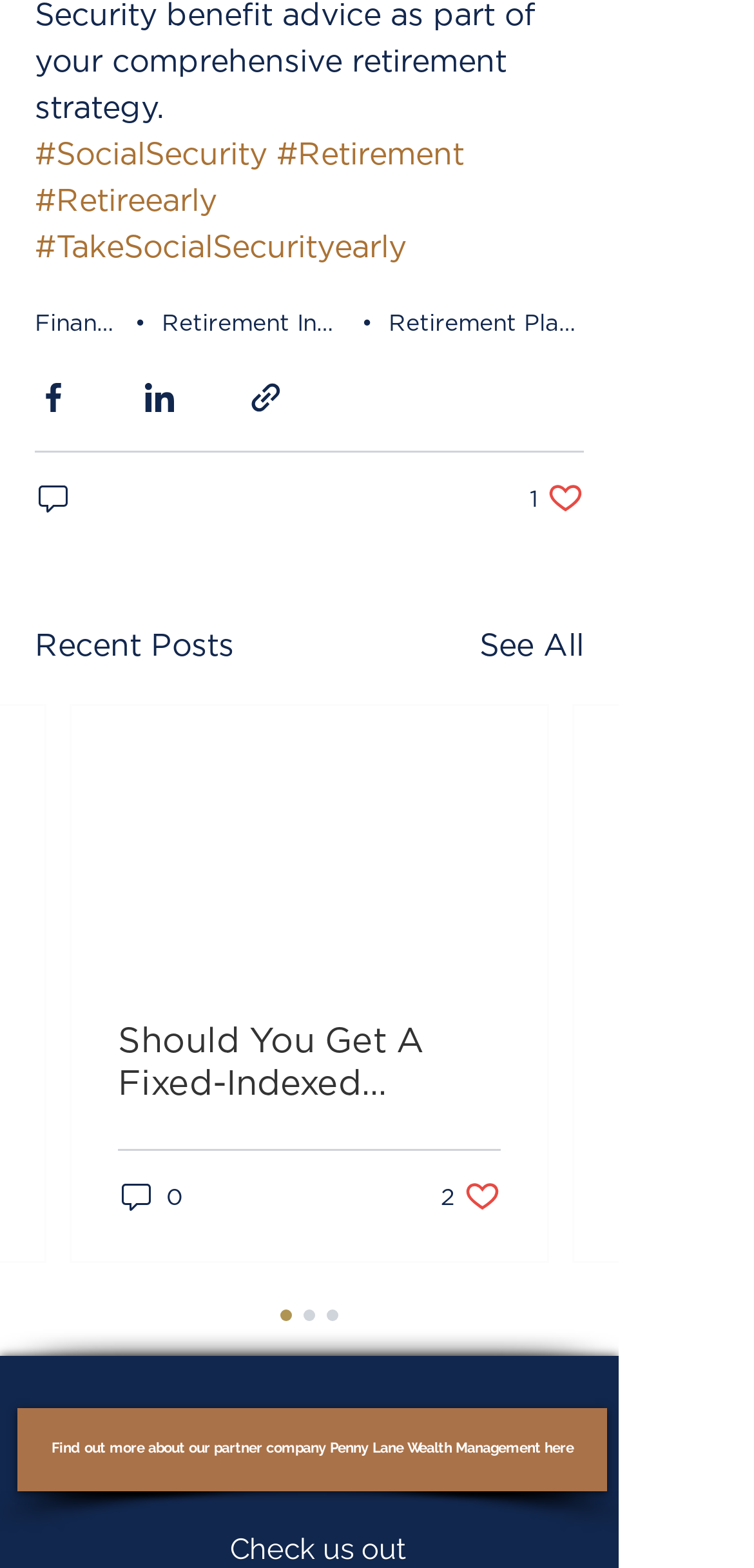Determine the bounding box coordinates for the area you should click to complete the following instruction: "Share via Facebook".

[0.046, 0.242, 0.095, 0.265]